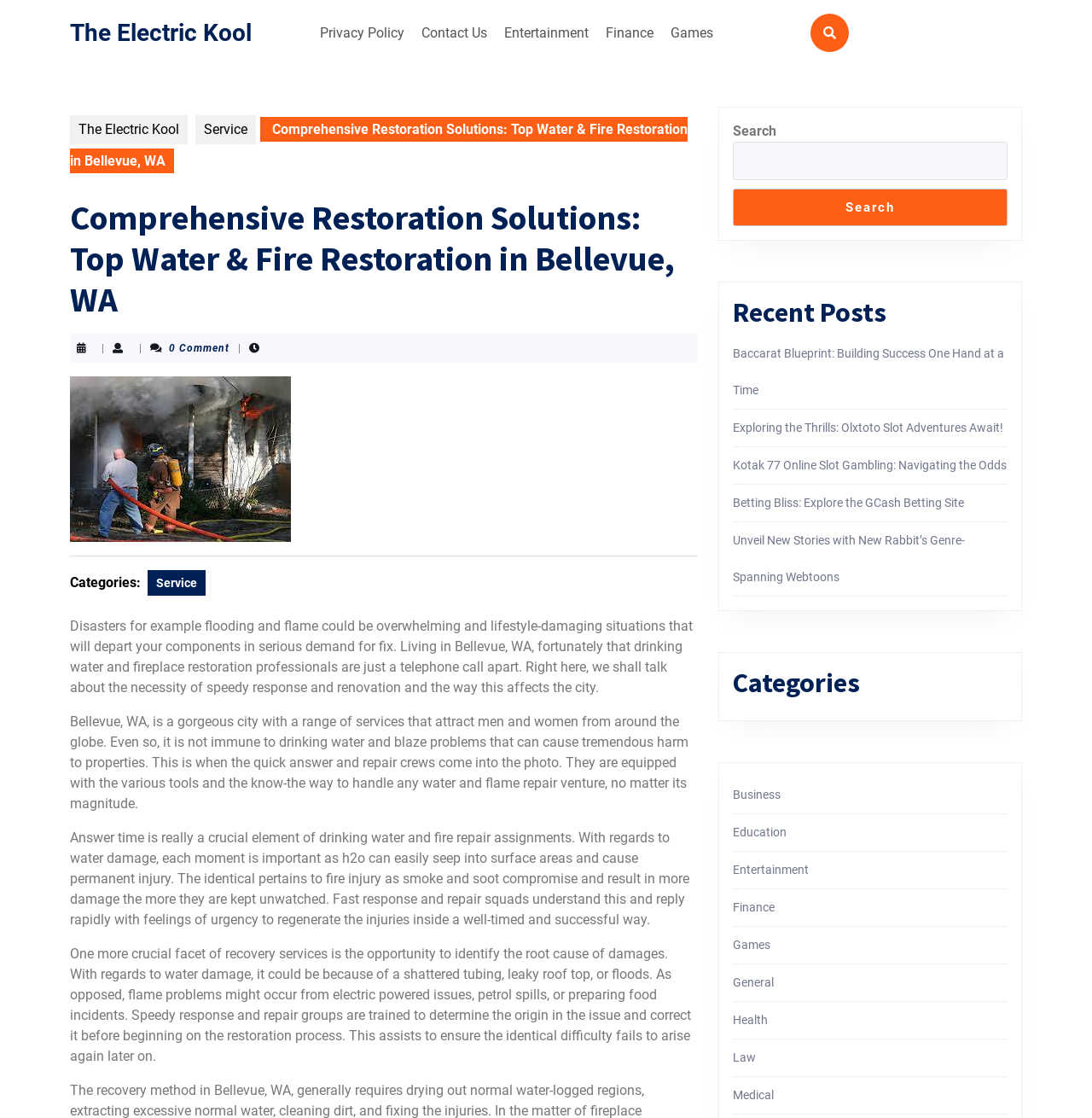Using the element description provided, determine the bounding box coordinates in the format (top-left x, top-left y, bottom-right x, bottom-right y). Ensure that all values are floating point numbers between 0 and 1. Element description: Contact Us

[0.38, 0.014, 0.452, 0.045]